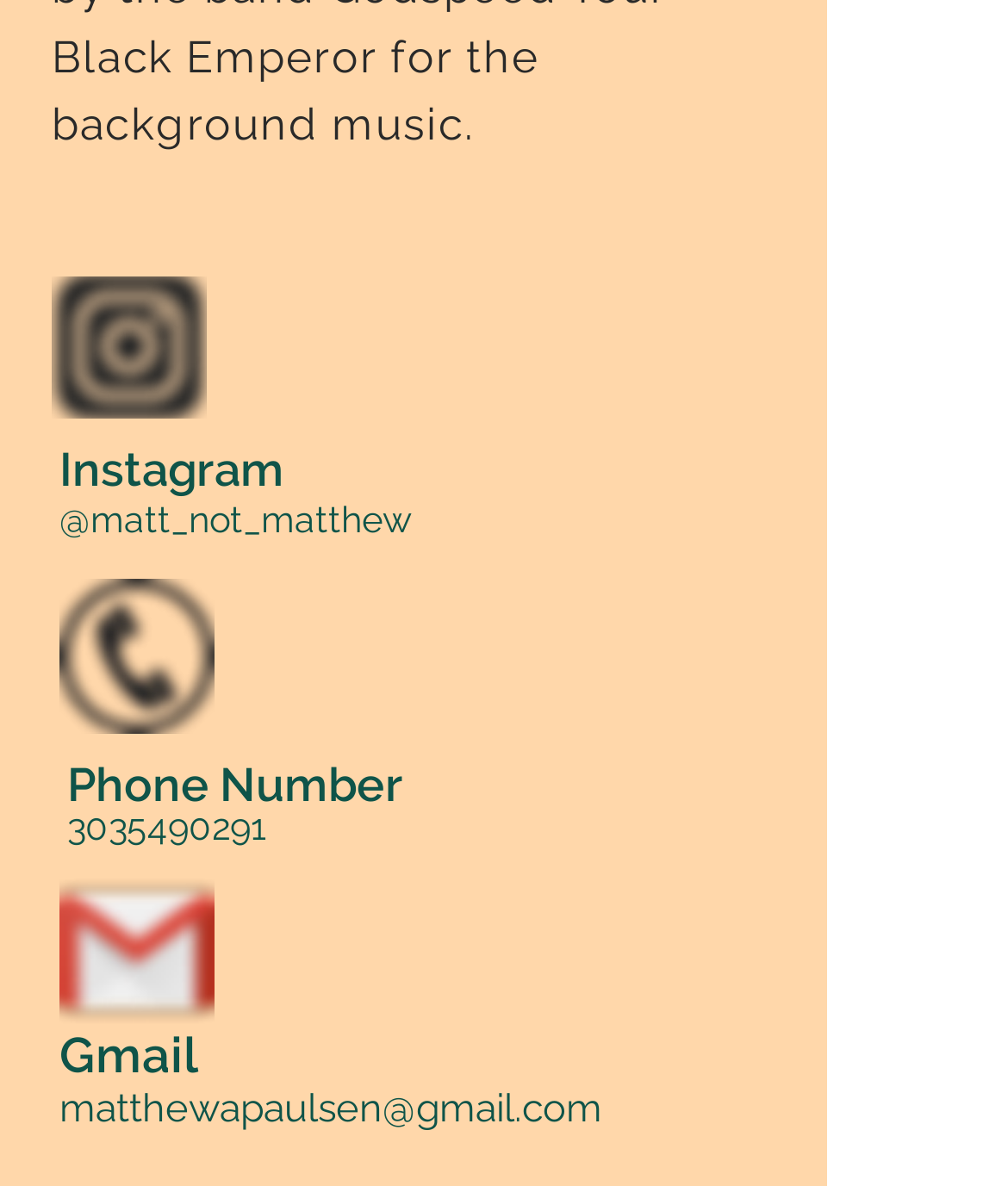What is the phone number listed?
Use the screenshot to answer the question with a single word or phrase.

3035490291